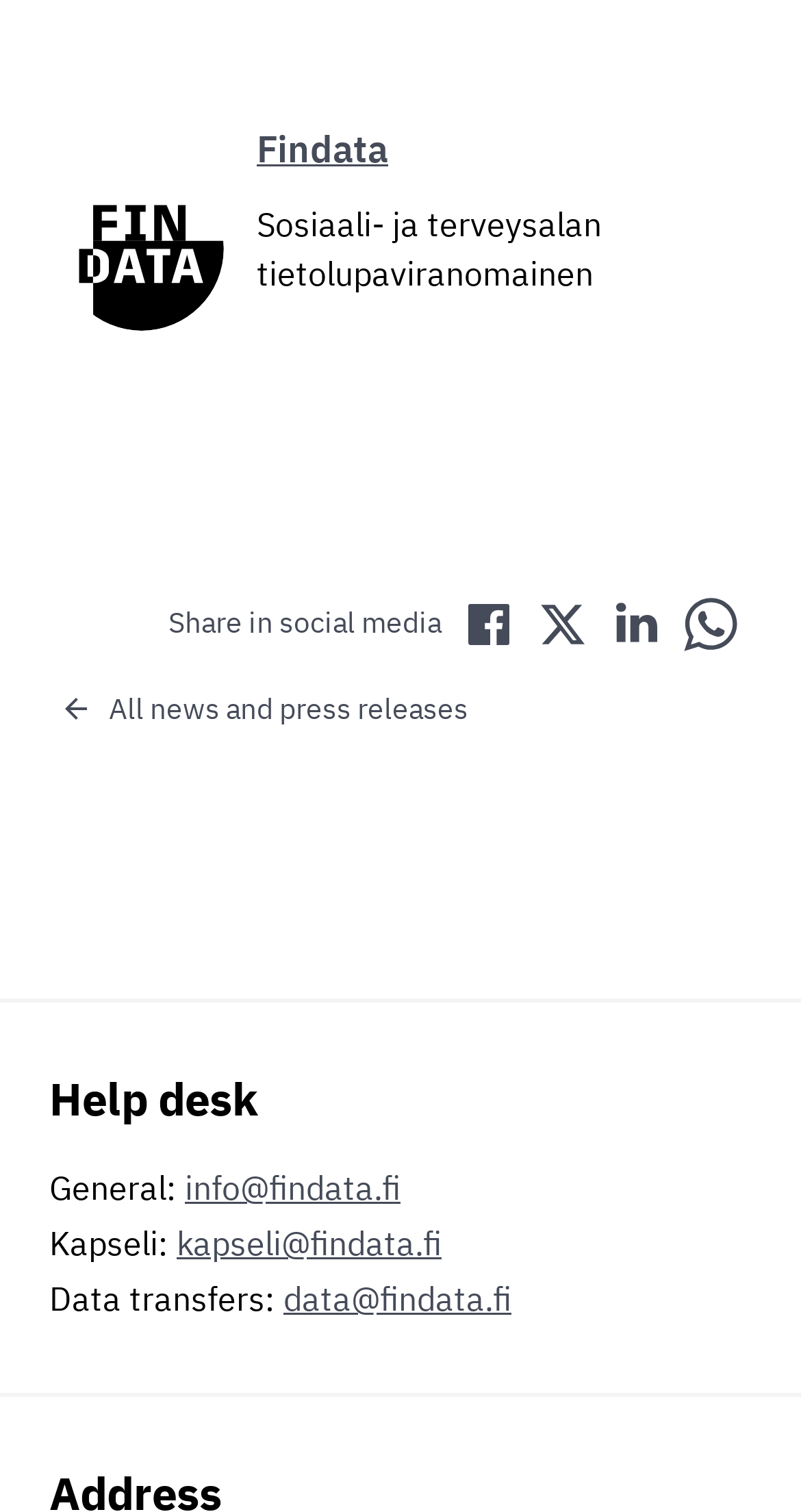Locate the bounding box coordinates of the clickable part needed for the task: "Get help on data transfers".

[0.354, 0.845, 0.638, 0.872]